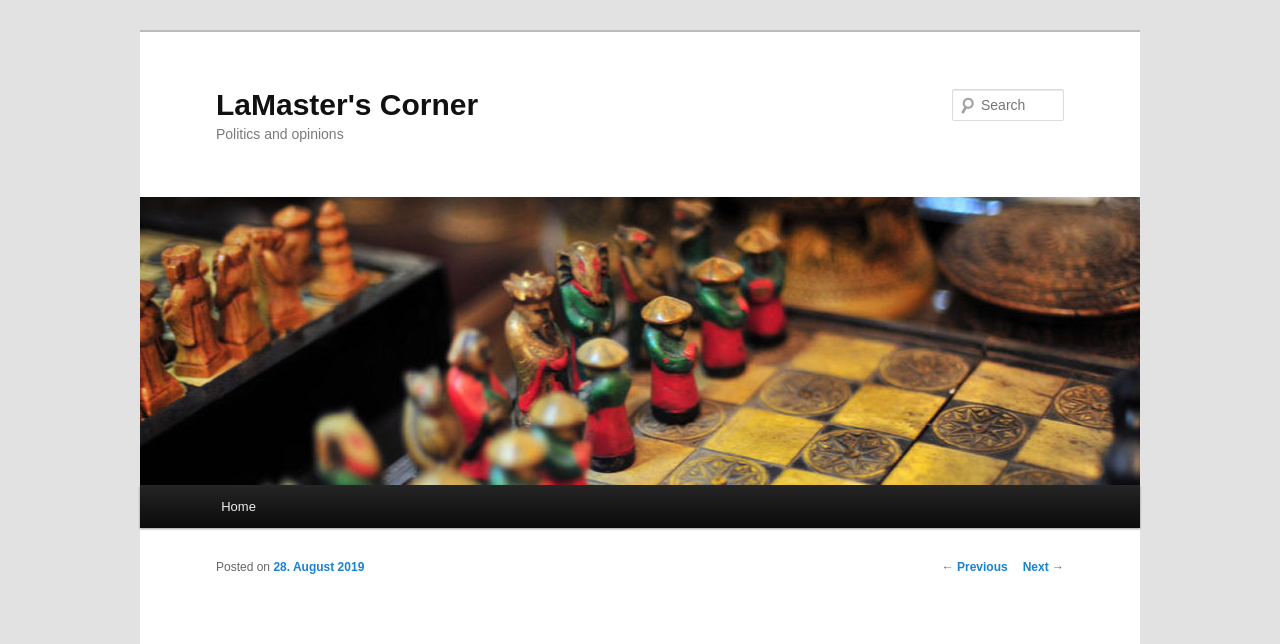From the element description: "Home", extract the bounding box coordinates of the UI element. The coordinates should be expressed as four float numbers between 0 and 1, in the order [left, top, right, bottom].

[0.16, 0.753, 0.212, 0.82]